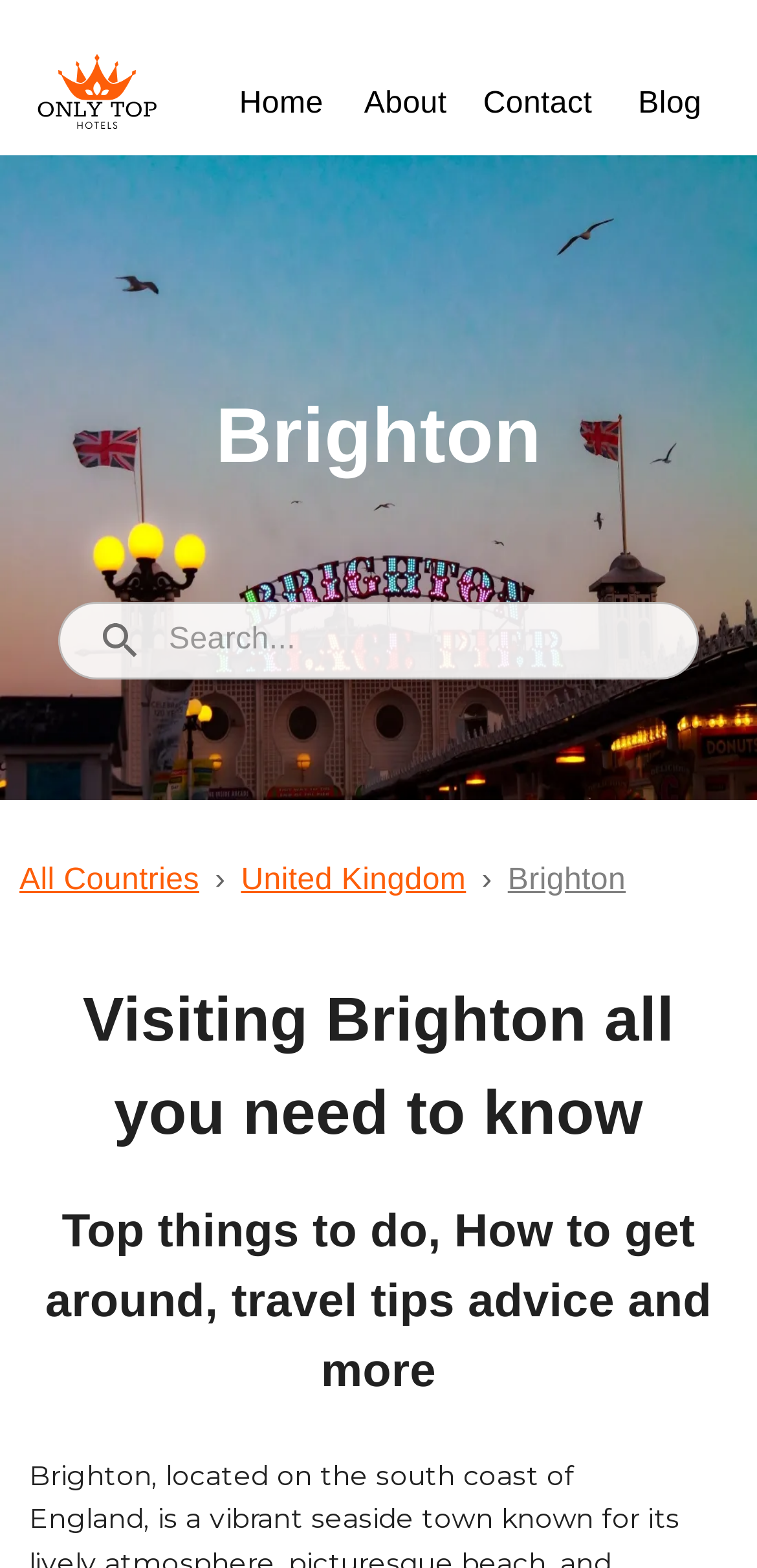What is the text on the image at the top of the page?
Please respond to the question thoroughly and include all relevant details.

I looked at the image element at the top of the page and found that it has the text 'Guide and tips in Brighton'.